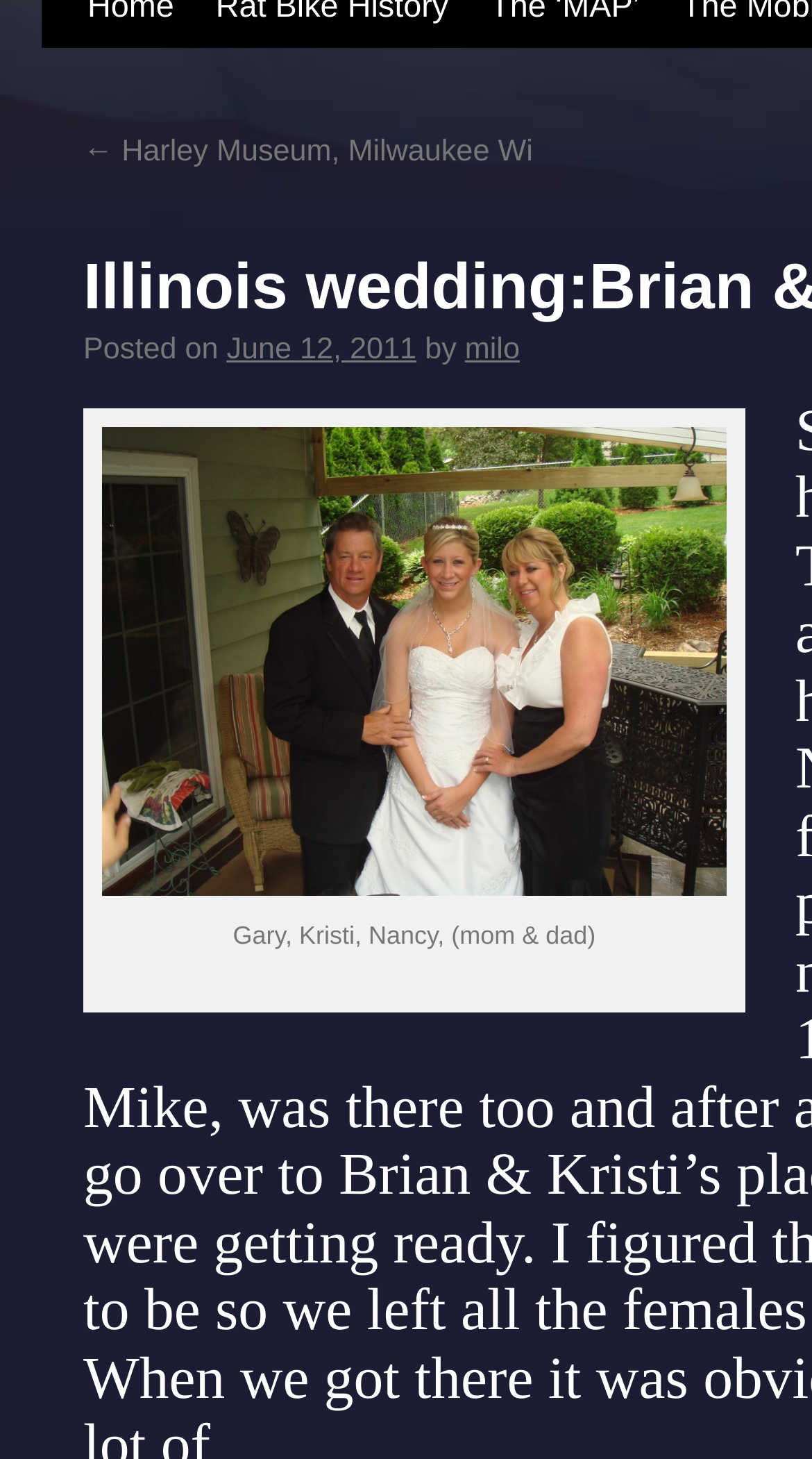From the element description ← Harley Museum, Milwaukee Wi, predict the bounding box coordinates of the UI element. The coordinates must be specified in the format (top-left x, top-left y, bottom-right x, bottom-right y) and should be within the 0 to 1 range.

[0.103, 0.147, 0.656, 0.17]